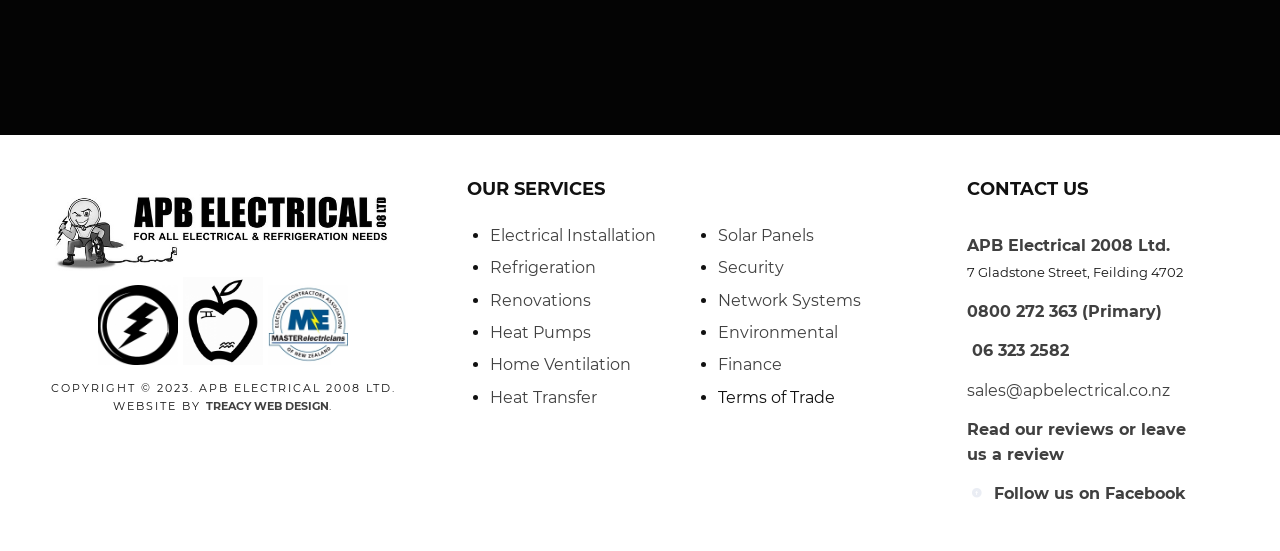Show the bounding box coordinates of the region that should be clicked to follow the instruction: "Follow APB Electrical on Facebook."

[0.777, 0.787, 0.927, 0.821]